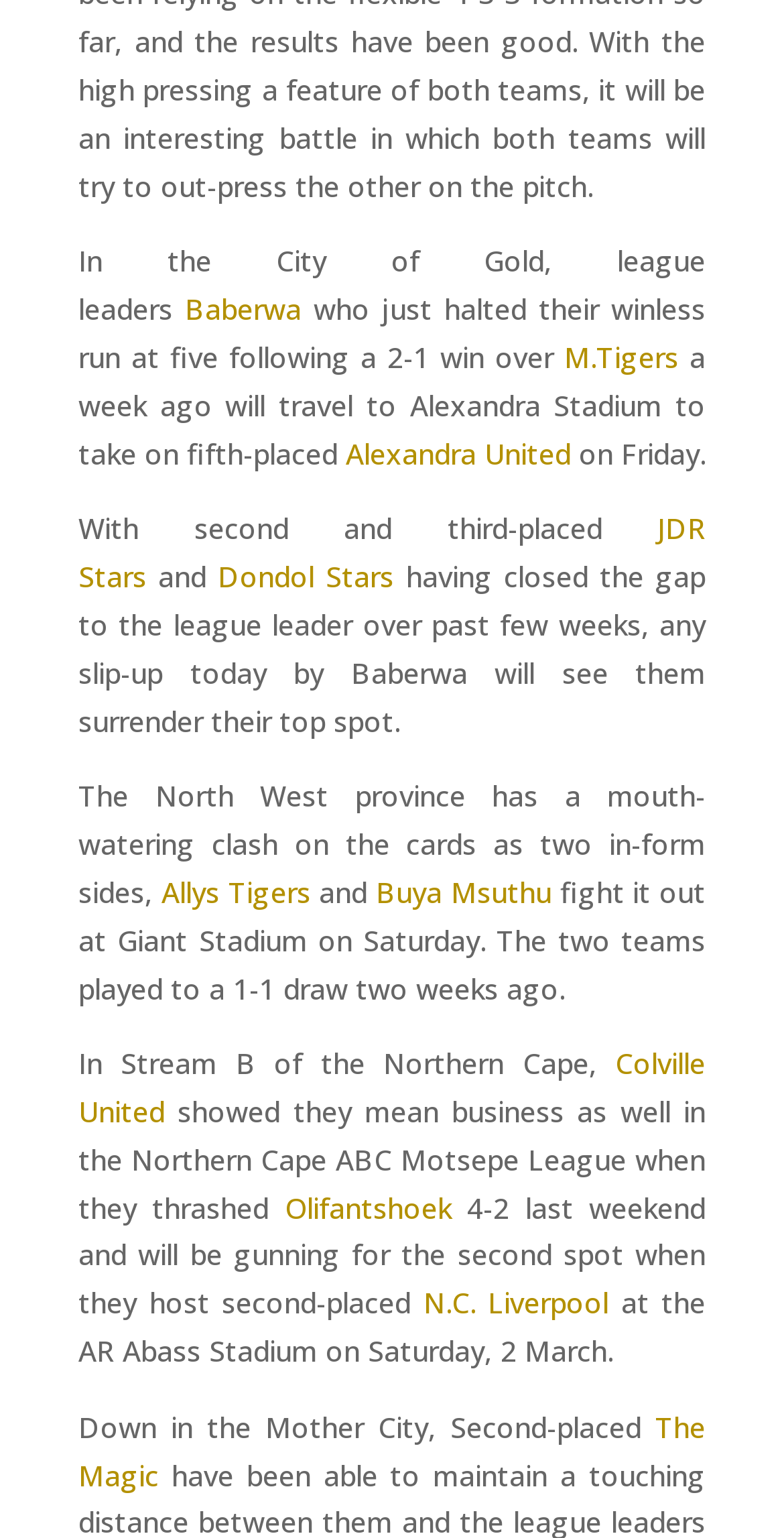Determine the bounding box coordinates of the clickable element necessary to fulfill the instruction: "Visit M.Tigers". Provide the coordinates as four float numbers within the 0 to 1 range, i.e., [left, top, right, bottom].

[0.72, 0.22, 0.866, 0.244]